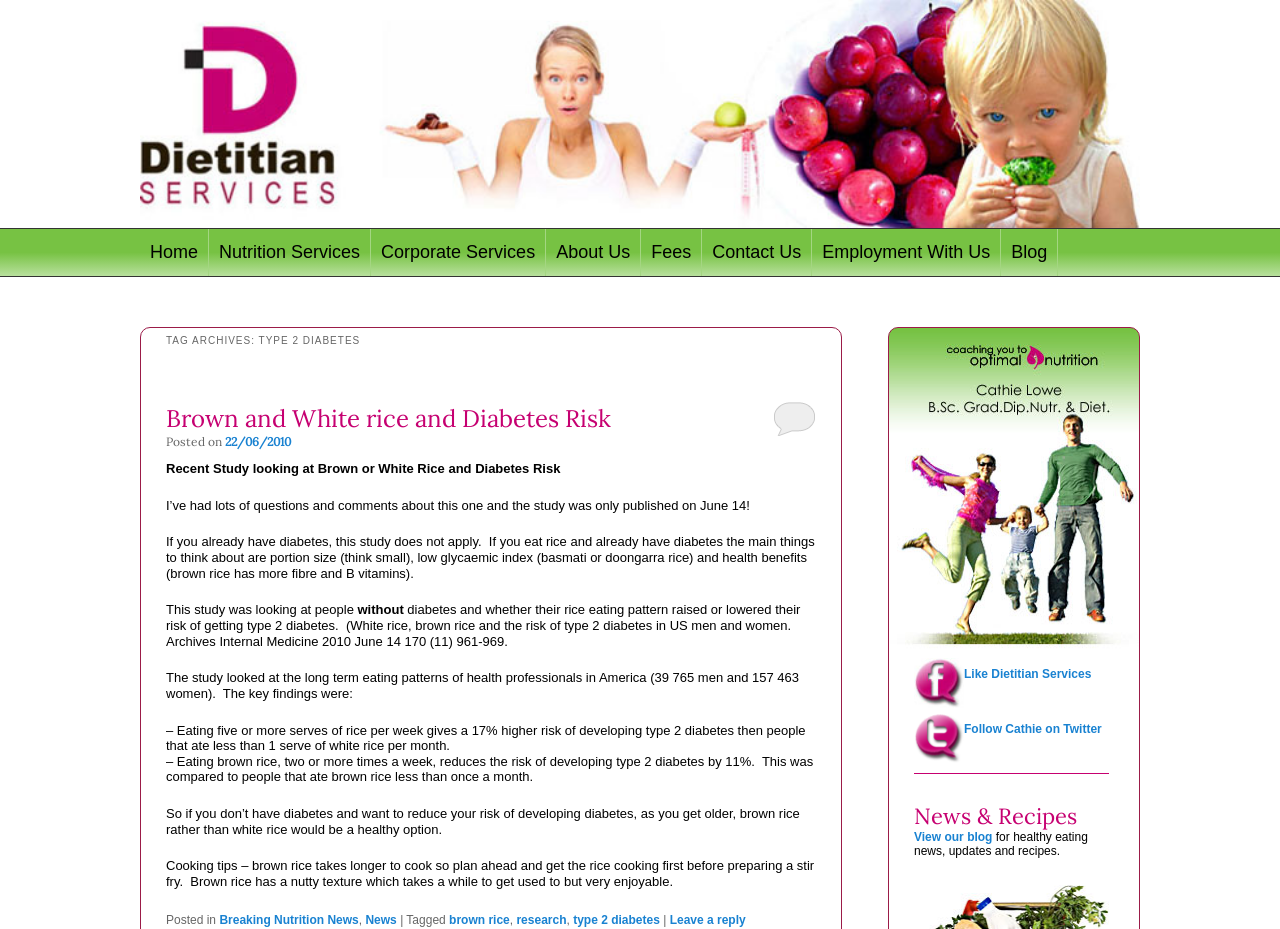Please locate the bounding box coordinates of the element's region that needs to be clicked to follow the instruction: "View the blog for healthy eating news and recipes". The bounding box coordinates should be provided as four float numbers between 0 and 1, i.e., [left, top, right, bottom].

[0.714, 0.893, 0.775, 0.908]